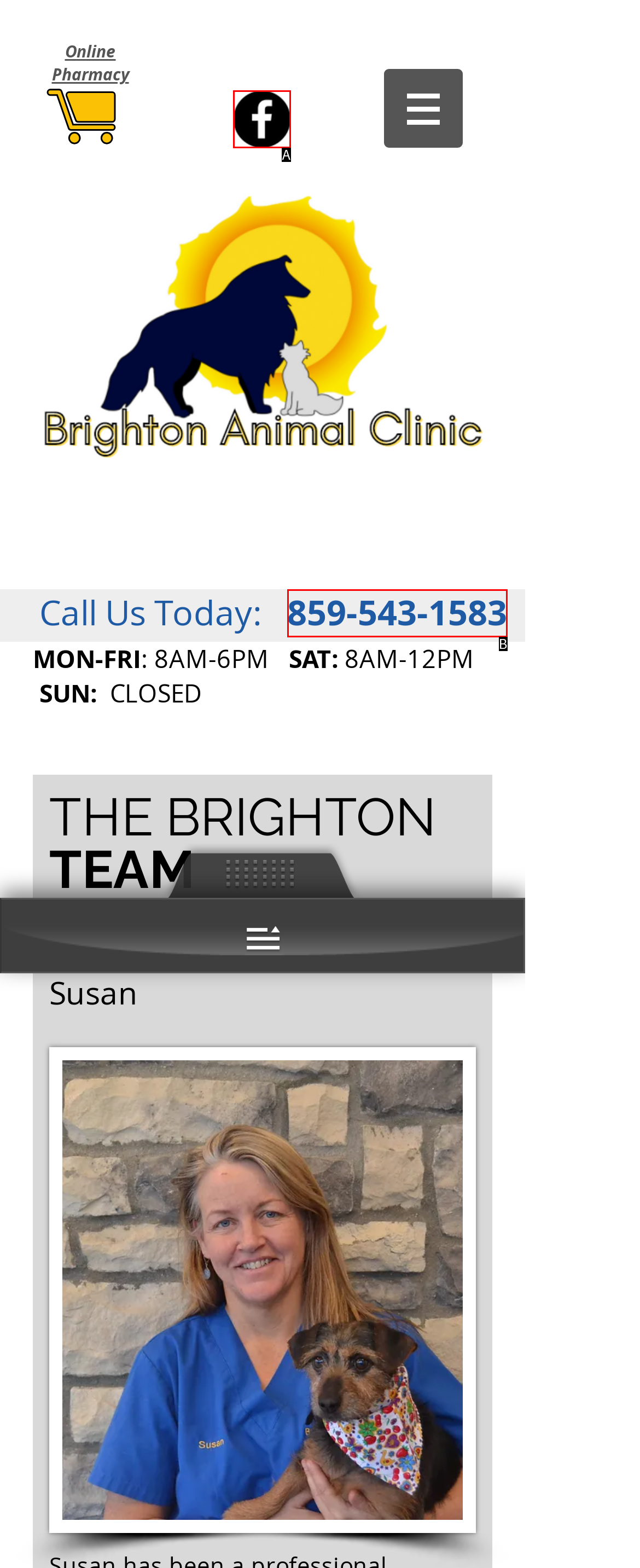Match the HTML element to the description: aria-label="Facebook - Black Circle". Respond with the letter of the correct option directly.

A